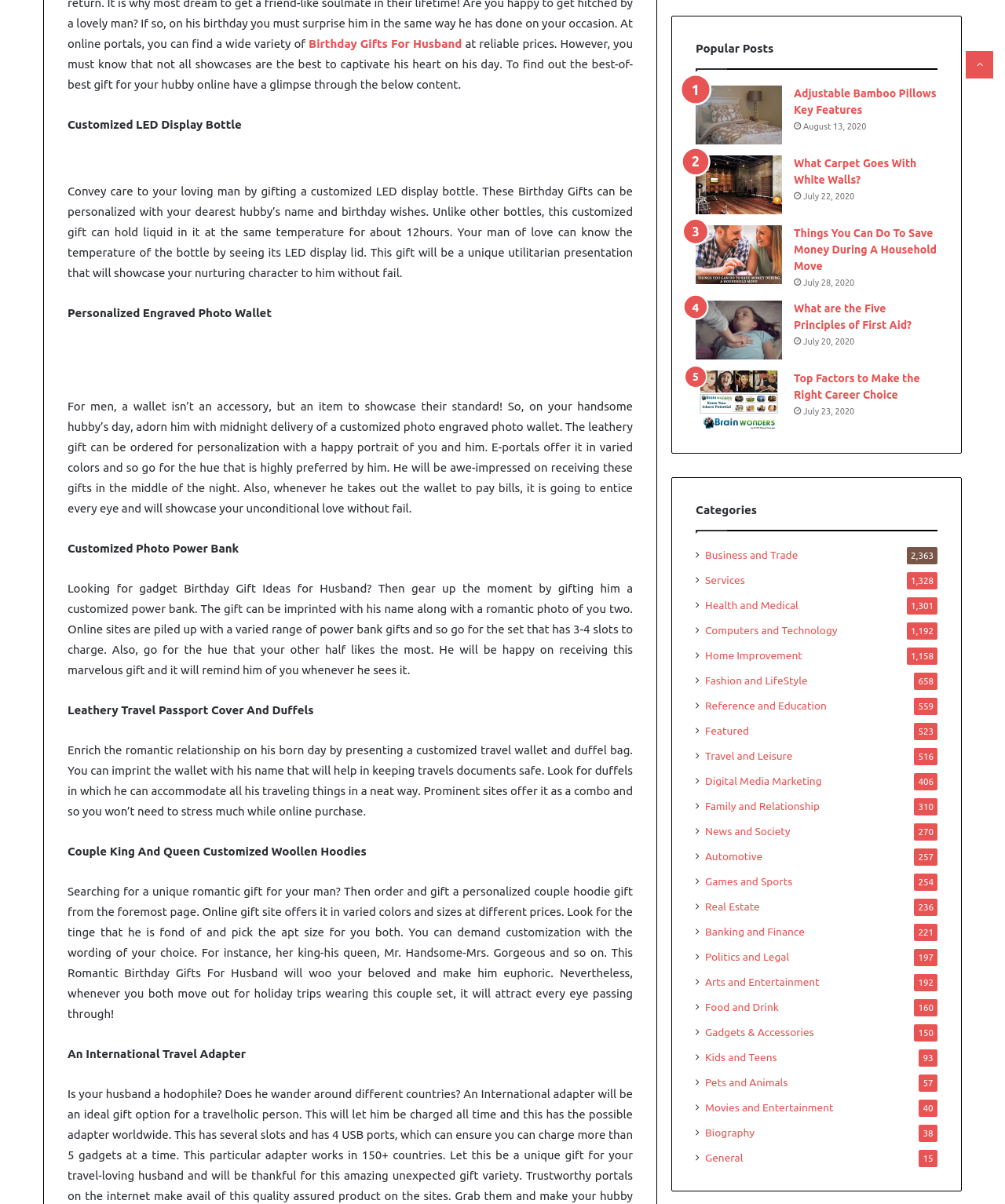Locate the bounding box coordinates of the item that should be clicked to fulfill the instruction: "Click on 'Fashion and LifeStyle'".

[0.702, 0.559, 0.804, 0.572]